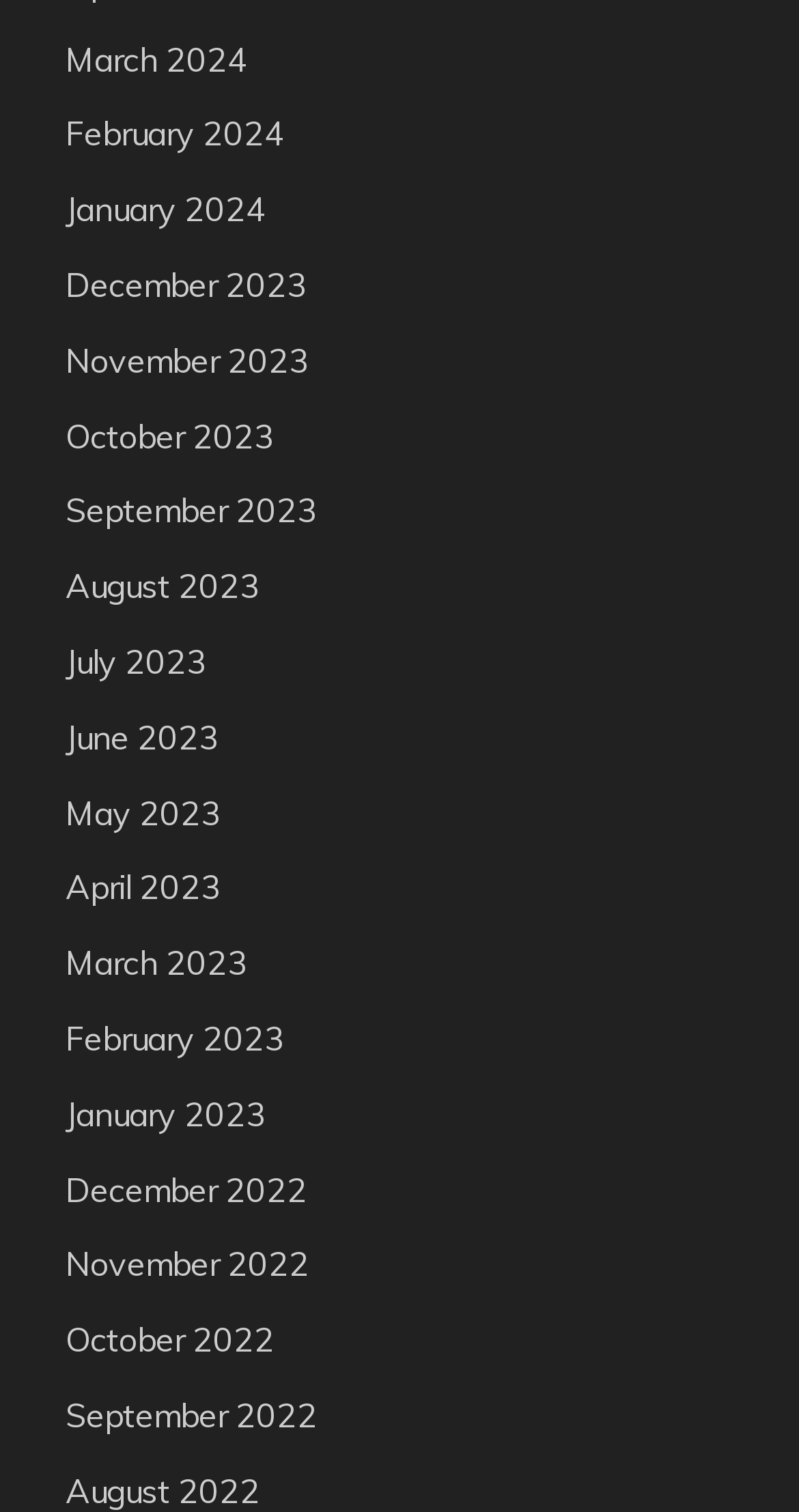Please reply to the following question with a single word or a short phrase:
What is the most recent month listed?

March 2024